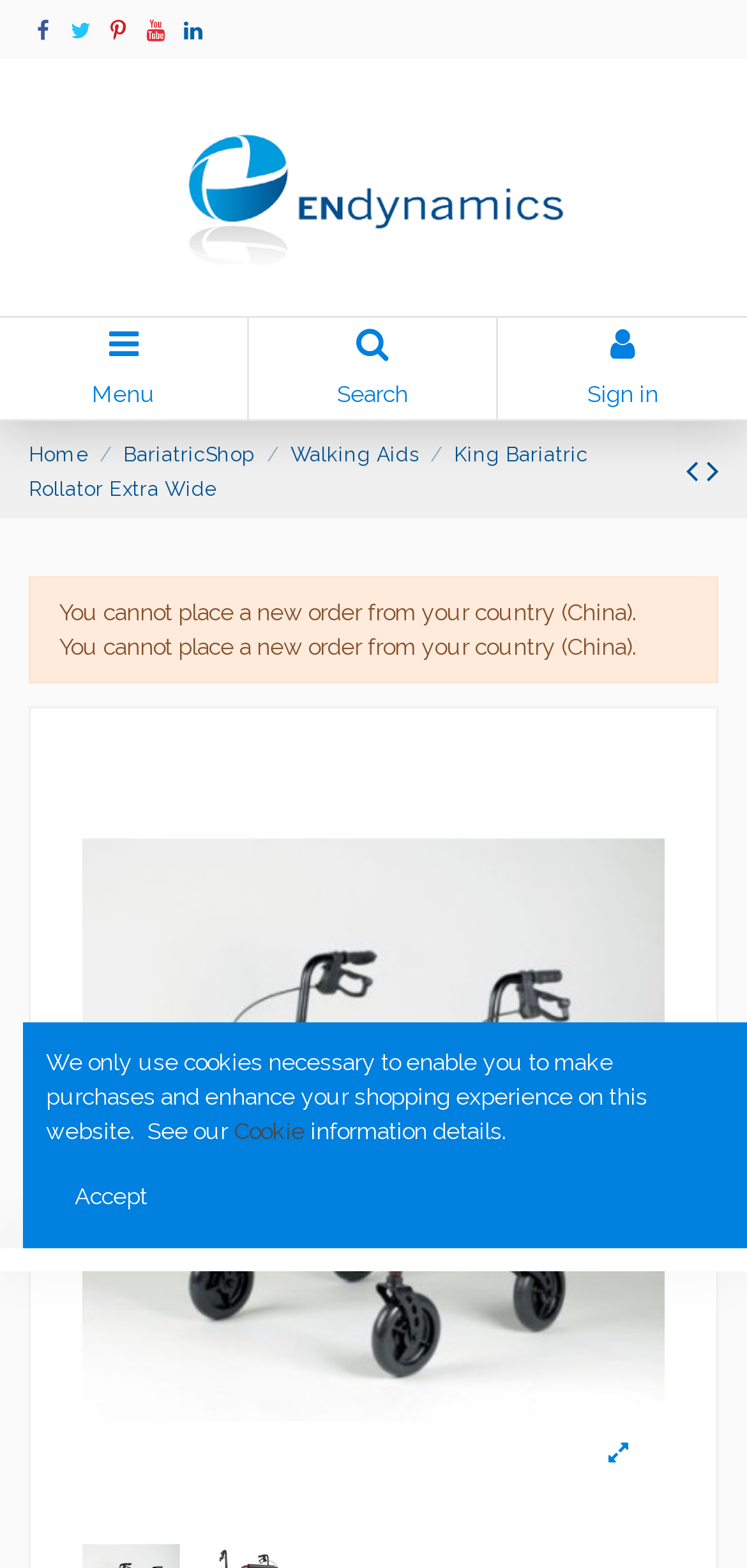Bounding box coordinates should be in the format (top-left x, top-left y, bottom-right x, bottom-right y) and all values should be floating point numbers between 0 and 1. Determine the bounding box coordinate for the UI element described as: title="Previous product"

[0.918, 0.287, 0.946, 0.312]